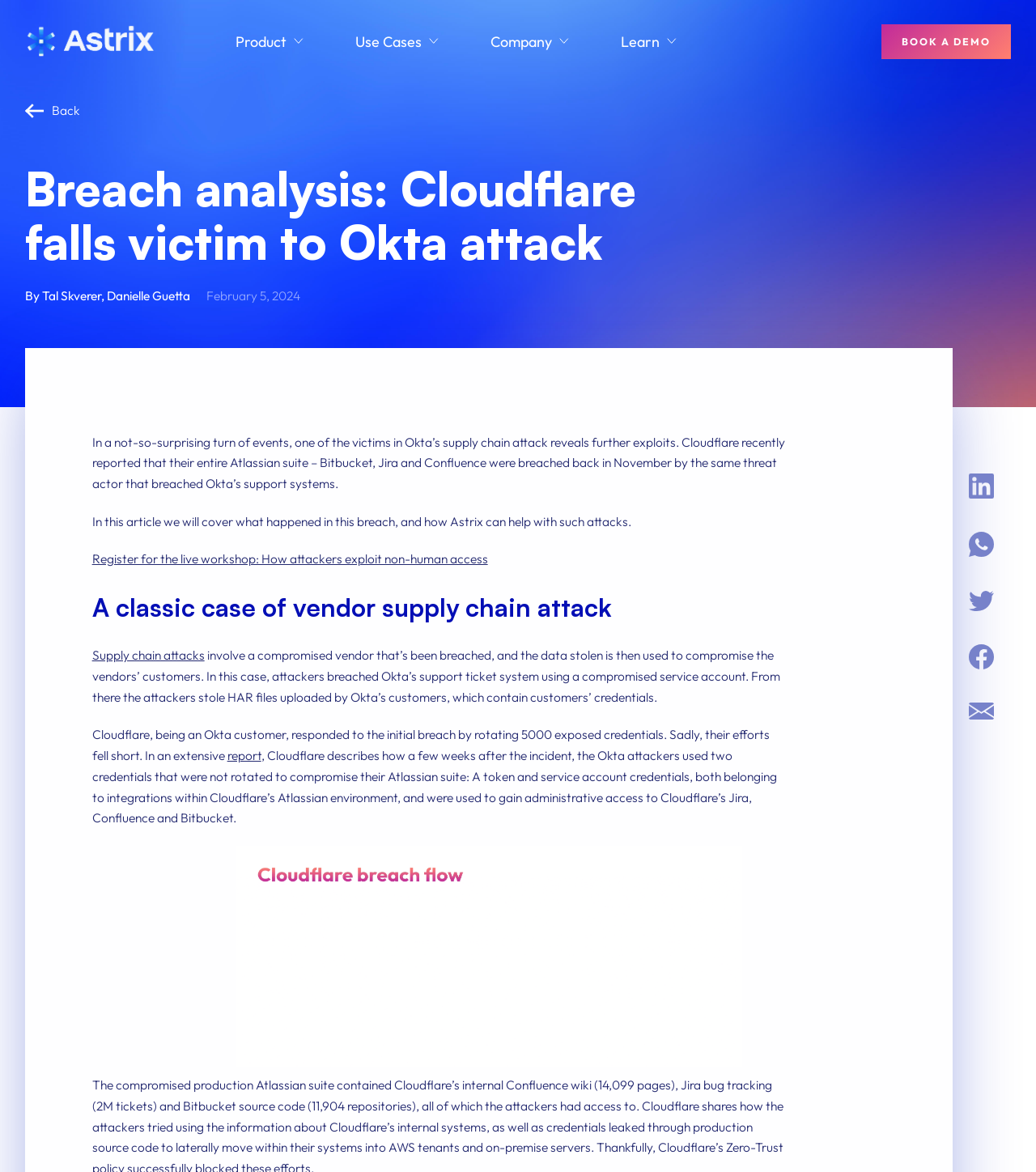Determine the bounding box coordinates of the element that should be clicked to execute the following command: "Register for the live workshop: How attackers exploit non-human access".

[0.089, 0.47, 0.471, 0.484]